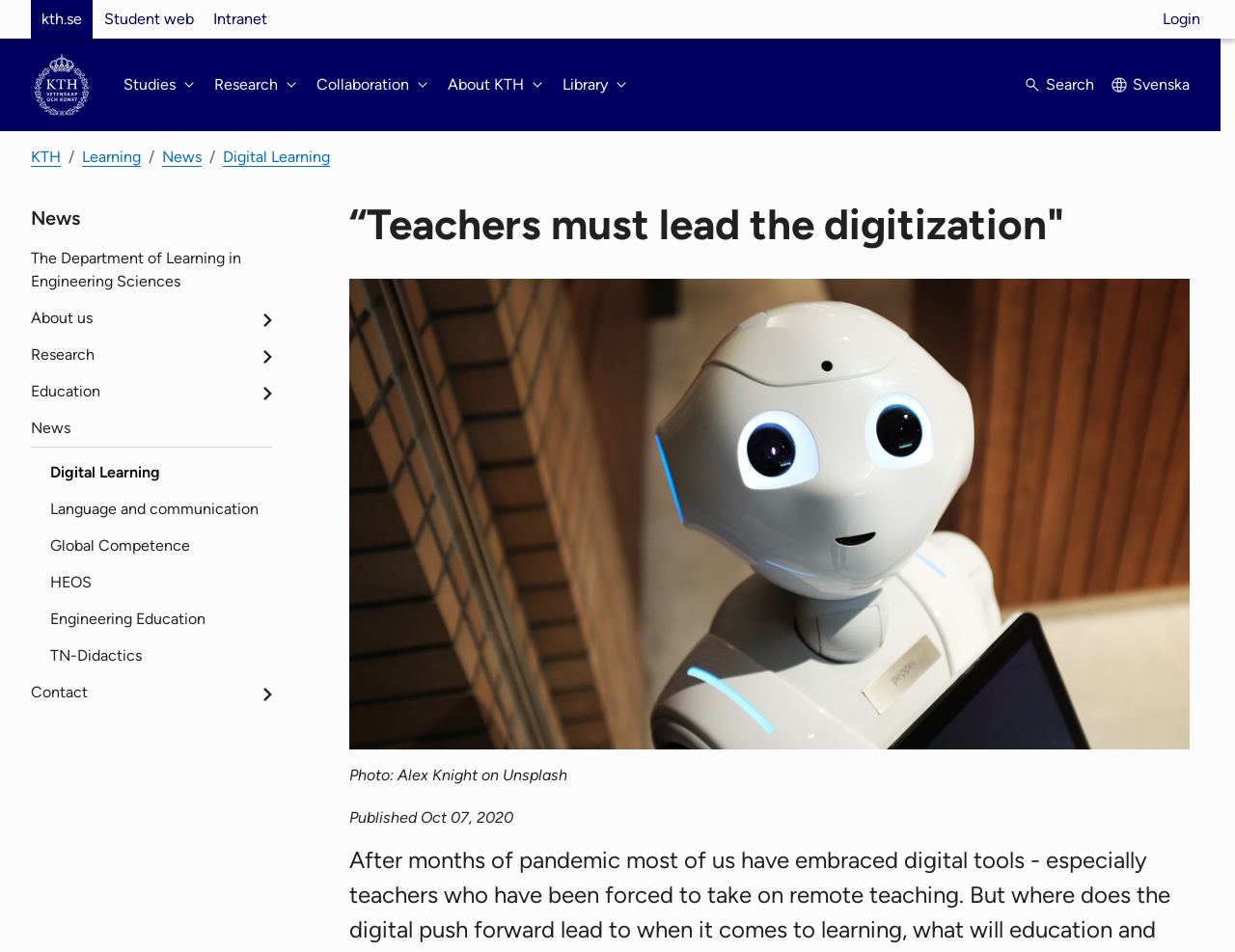Summarize the webpage comprehensively, mentioning all visible components.

The webpage is about KTH, a university, and its focus on digital learning. At the top left, there is a navigation menu with links to "Websites", "Student web", and "Intranet". Next to it, there is a link to "Login". On the top right, there is a link to the start page of KTH.

Below the top navigation menu, there is a main menu with buttons for "Studies", "Research", "Collaboration", "About KTH", and "Library". To the right of the main menu, there is a search button and a link to switch to Swedish.

Under the main menu, there is a breadcrumb navigation menu with links to "KTH", "Learning", "News", and "Digital Learning". Below the breadcrumb menu, there is a sub-menu with a heading "News" and links to various news articles and pages, including "The Department of Learning in Engineering Sciences", "About us", "Research", "Education", and "News".

The main content of the page is an article titled "“Teachers must lead the digitization" with a heading and a figure below it. The figure is an image of a white social robot with an iPad in its hand, accompanied by a caption "Photo: Alex Knight on Unsplash". The article also has a publication date "Published Oct 07, 2020".